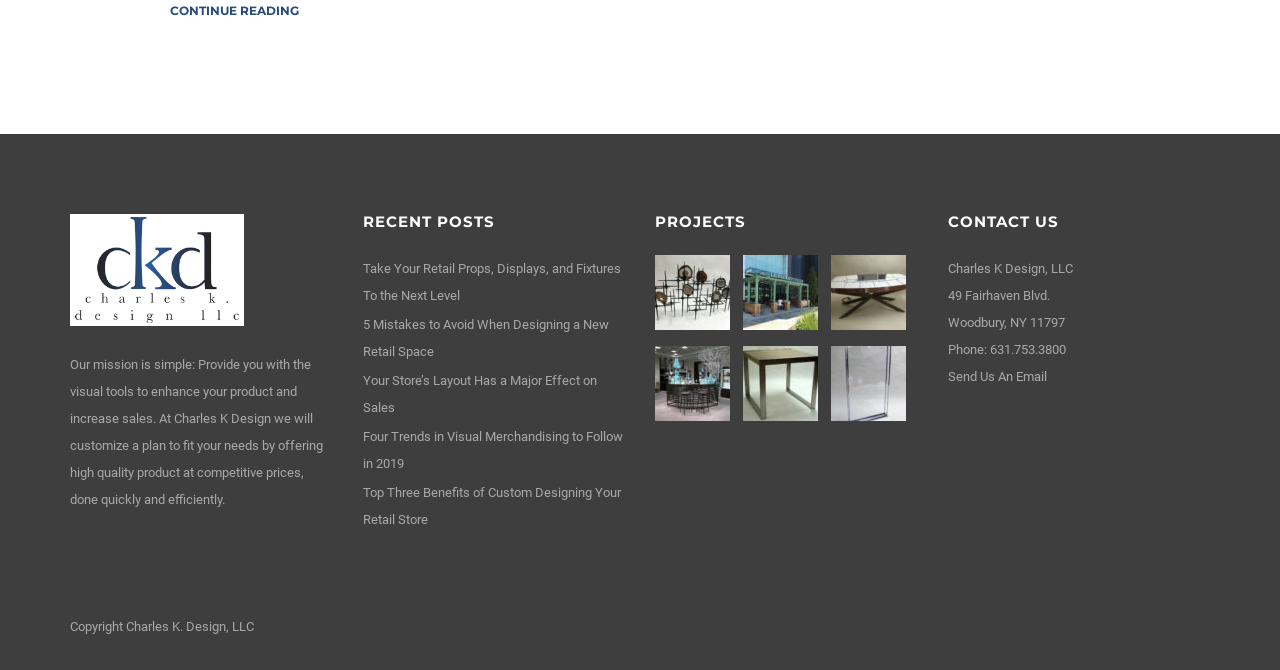What is the topic of the first recent post?
Look at the image and answer with only one word or phrase.

Retail Props